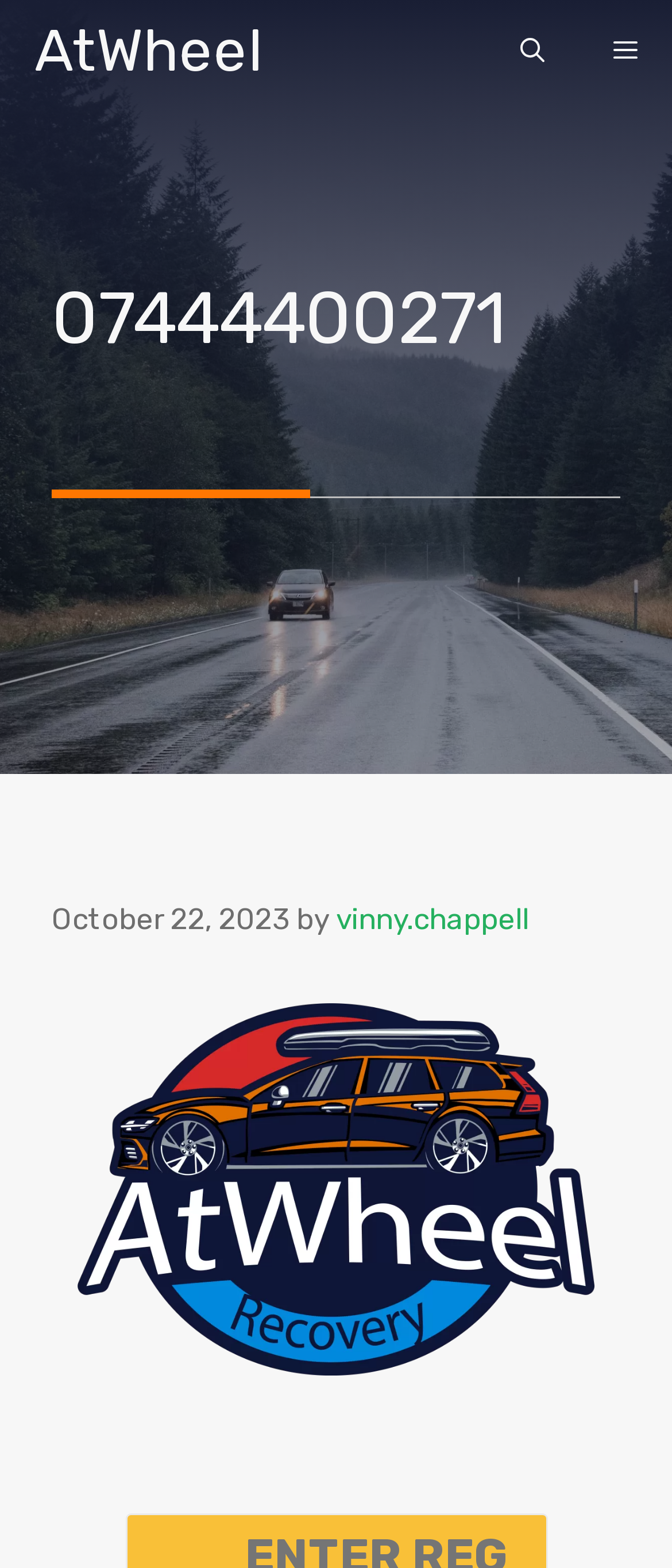Identify the coordinates of the bounding box for the element described below: "March 15, 2023". Return the coordinates as four float numbers between 0 and 1: [left, top, right, bottom].

None